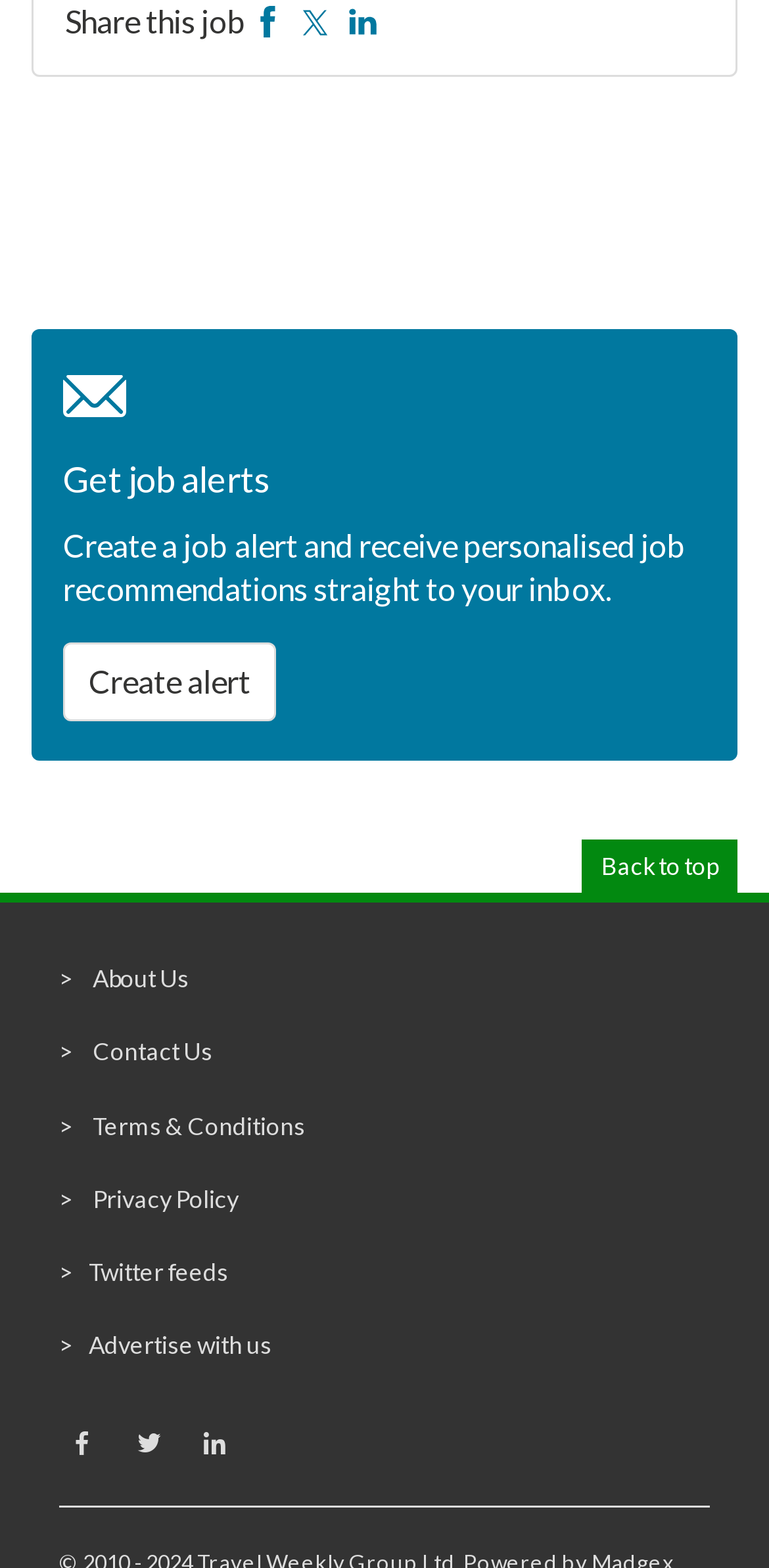Locate the bounding box coordinates of the area where you should click to accomplish the instruction: "Follow on Twitter".

[0.164, 0.906, 0.226, 0.935]